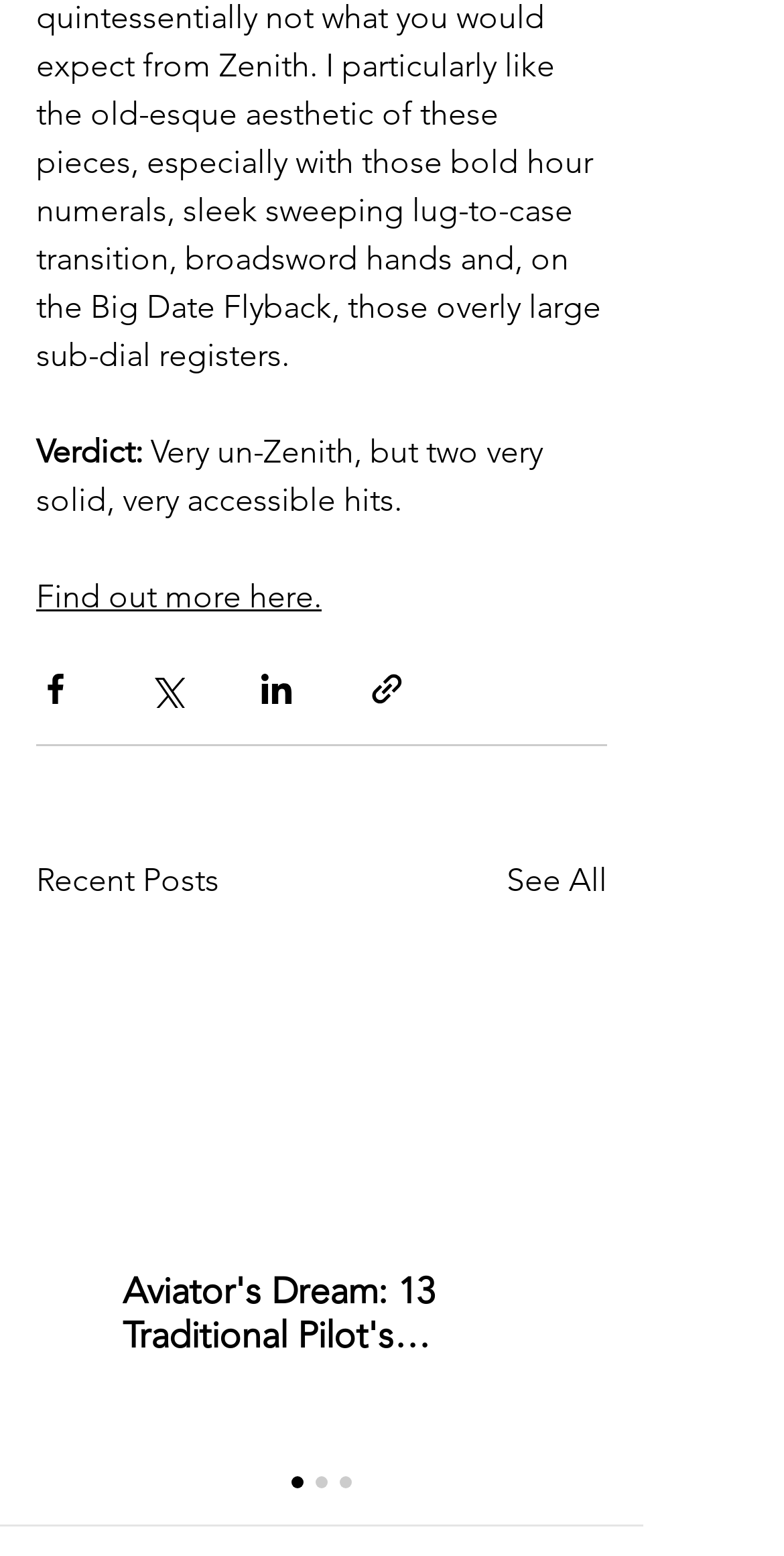Please identify the bounding box coordinates of the element I need to click to follow this instruction: "See all recent posts".

[0.646, 0.55, 0.774, 0.581]